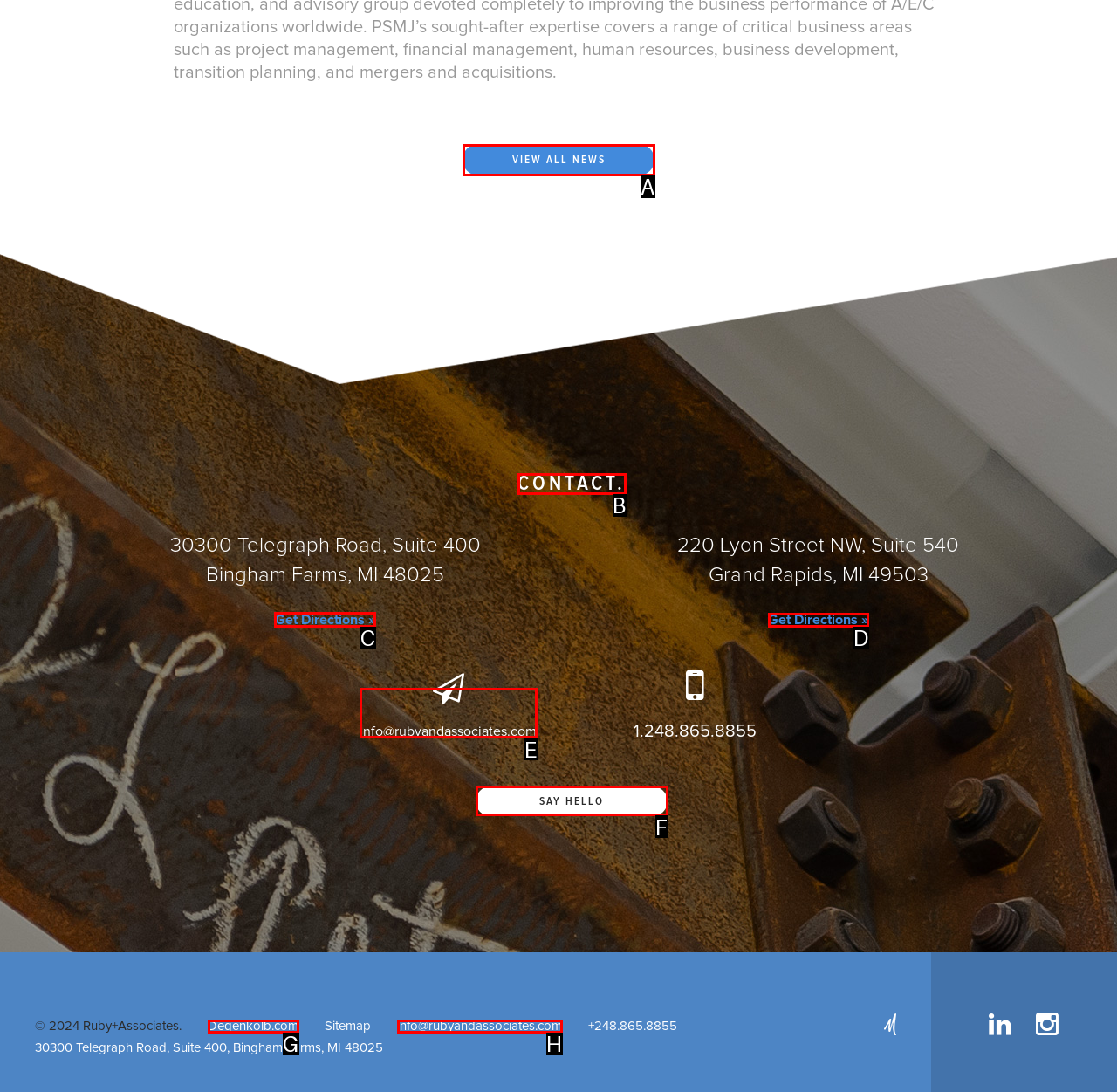Choose the HTML element that should be clicked to accomplish the task: Get directions to Bingham Farms office. Answer with the letter of the chosen option.

C